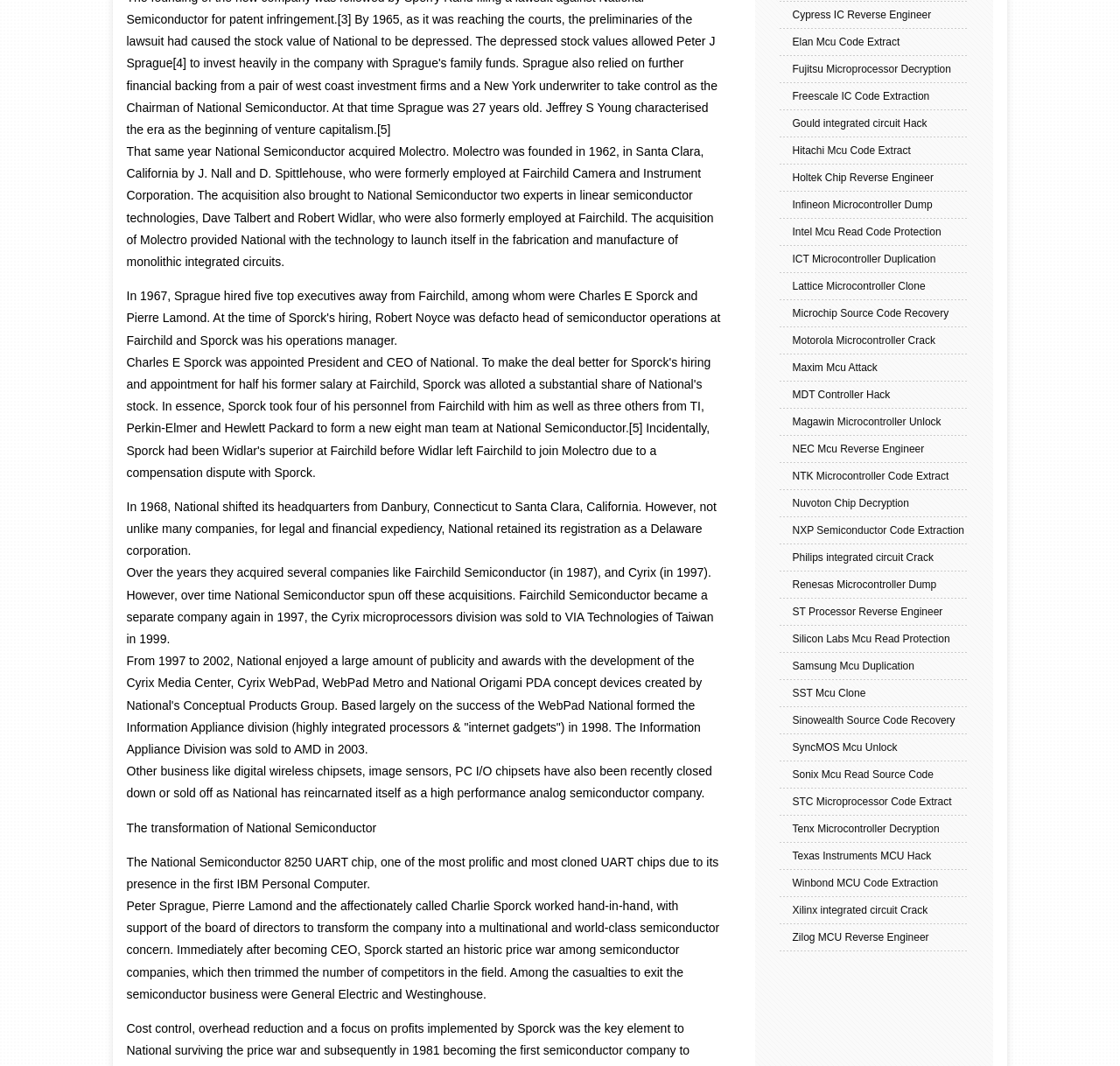Point out the bounding box coordinates of the section to click in order to follow this instruction: "click Gould integrated circuit Hack".

[0.707, 0.11, 0.828, 0.122]